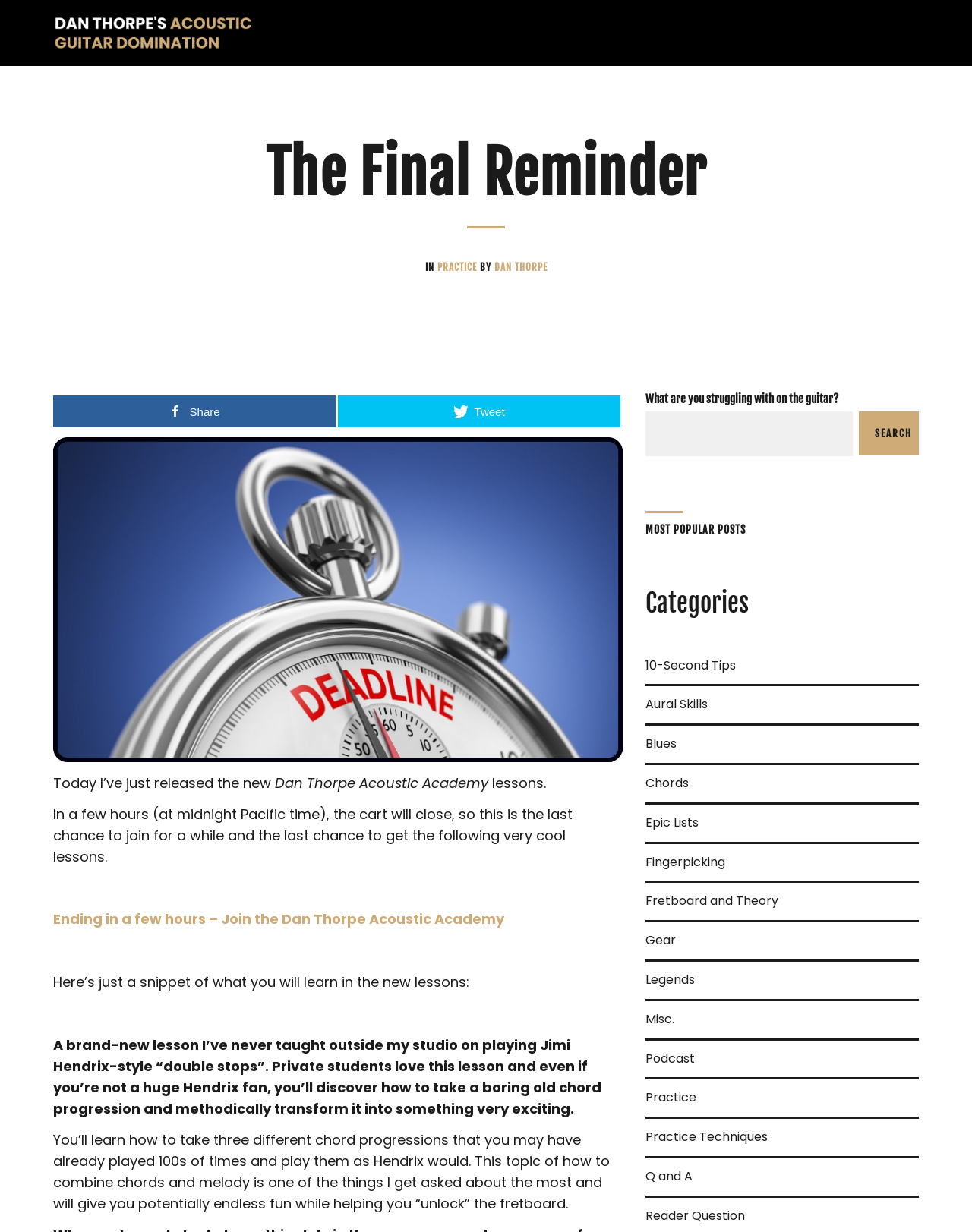Find the bounding box coordinates of the clickable element required to execute the following instruction: "Join the 'Dan Thorpe Acoustic Academy'". Provide the coordinates as four float numbers between 0 and 1, i.e., [left, top, right, bottom].

[0.055, 0.738, 0.519, 0.754]